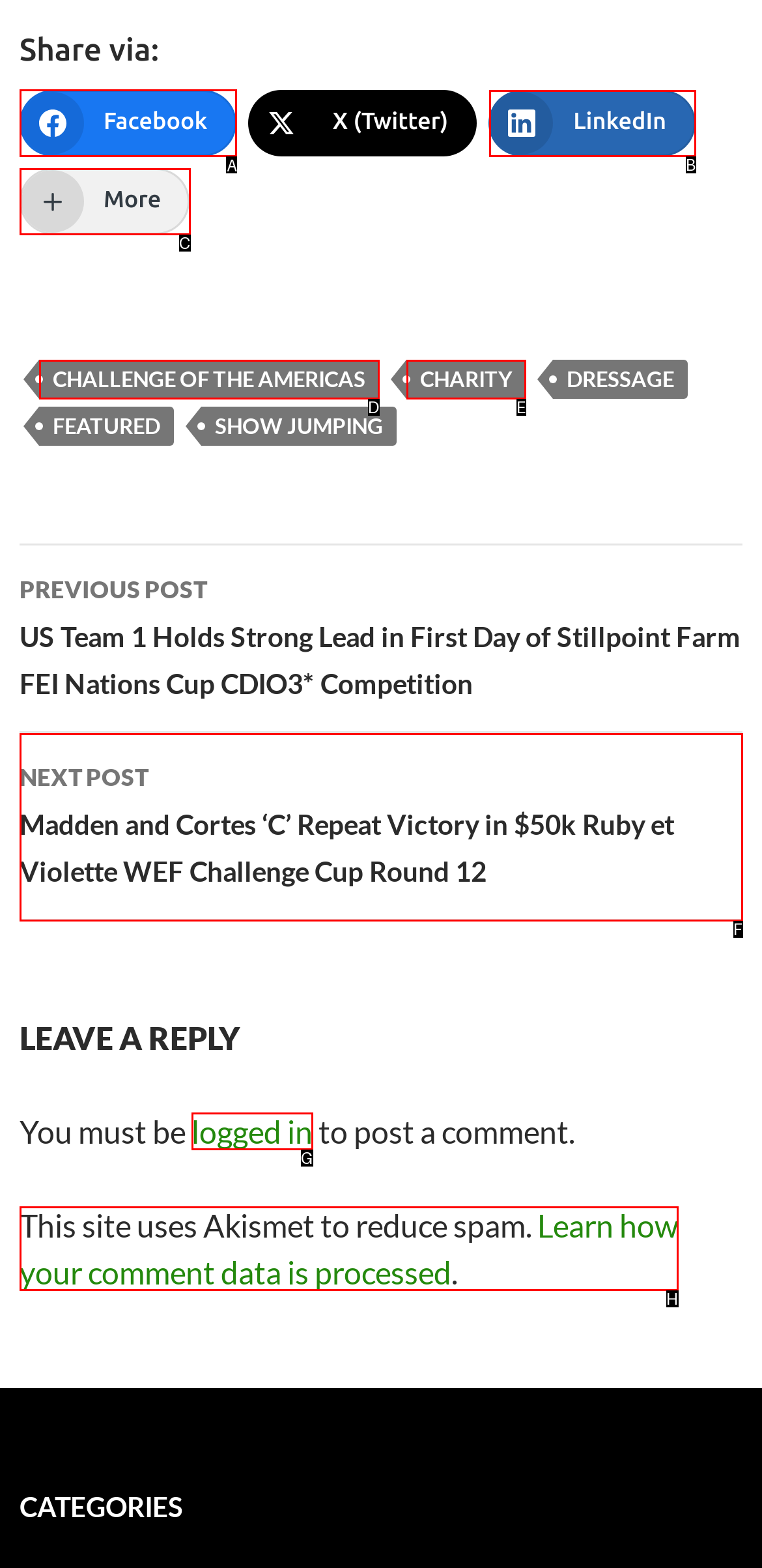Select the HTML element that needs to be clicked to perform the task: Share on Facebook. Reply with the letter of the chosen option.

A